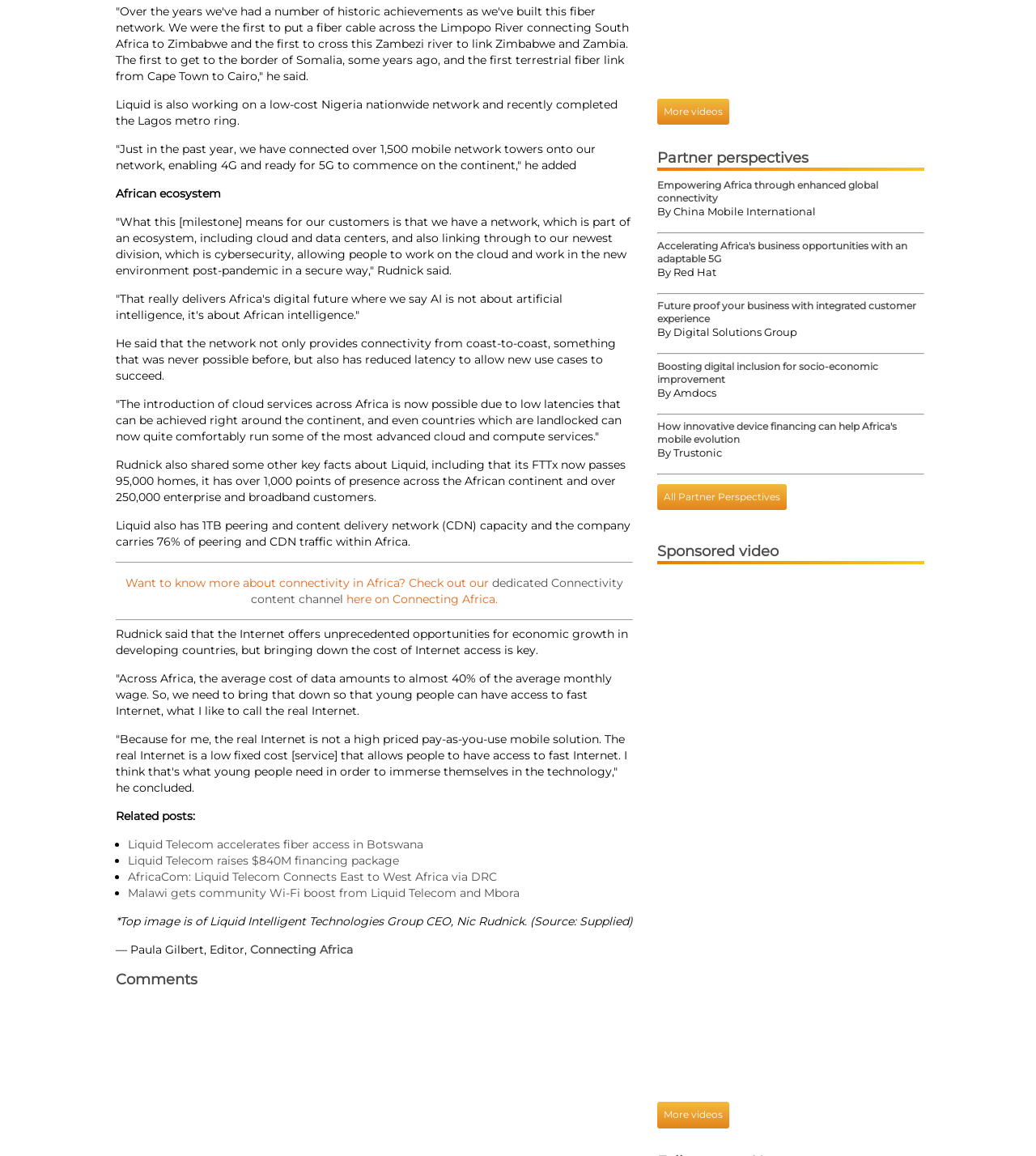How many homes does Liquid's FTTx pass?
Based on the screenshot, answer the question with a single word or phrase.

95,000